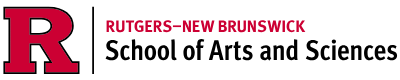What is written above the 'School of Arts and Sciences' text? Refer to the image and provide a one-word or short phrase answer.

RUTGERS—NEW BRUNSWICK